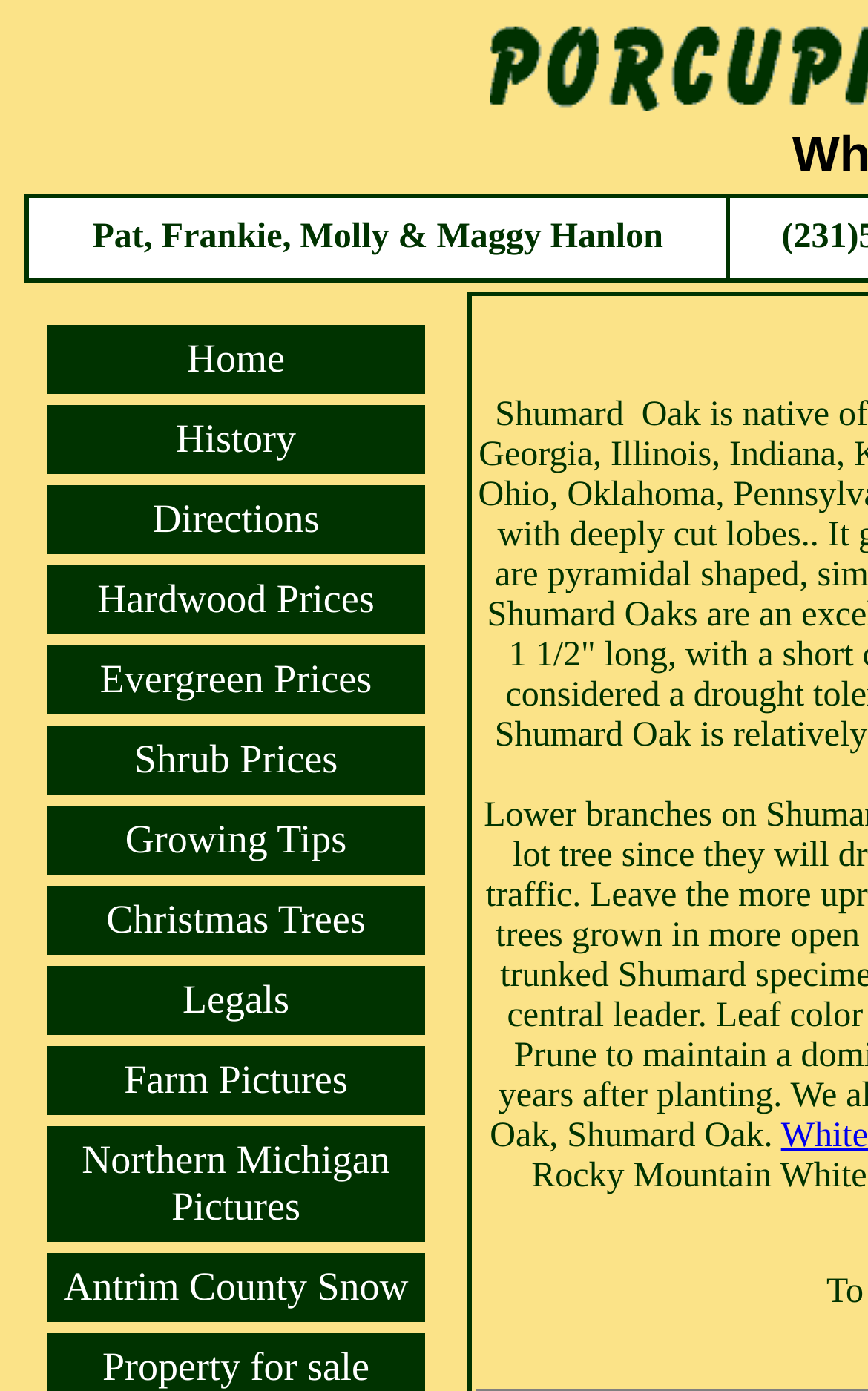What is the last link on the webpage?
Please provide a single word or phrase based on the screenshot.

Property for sale